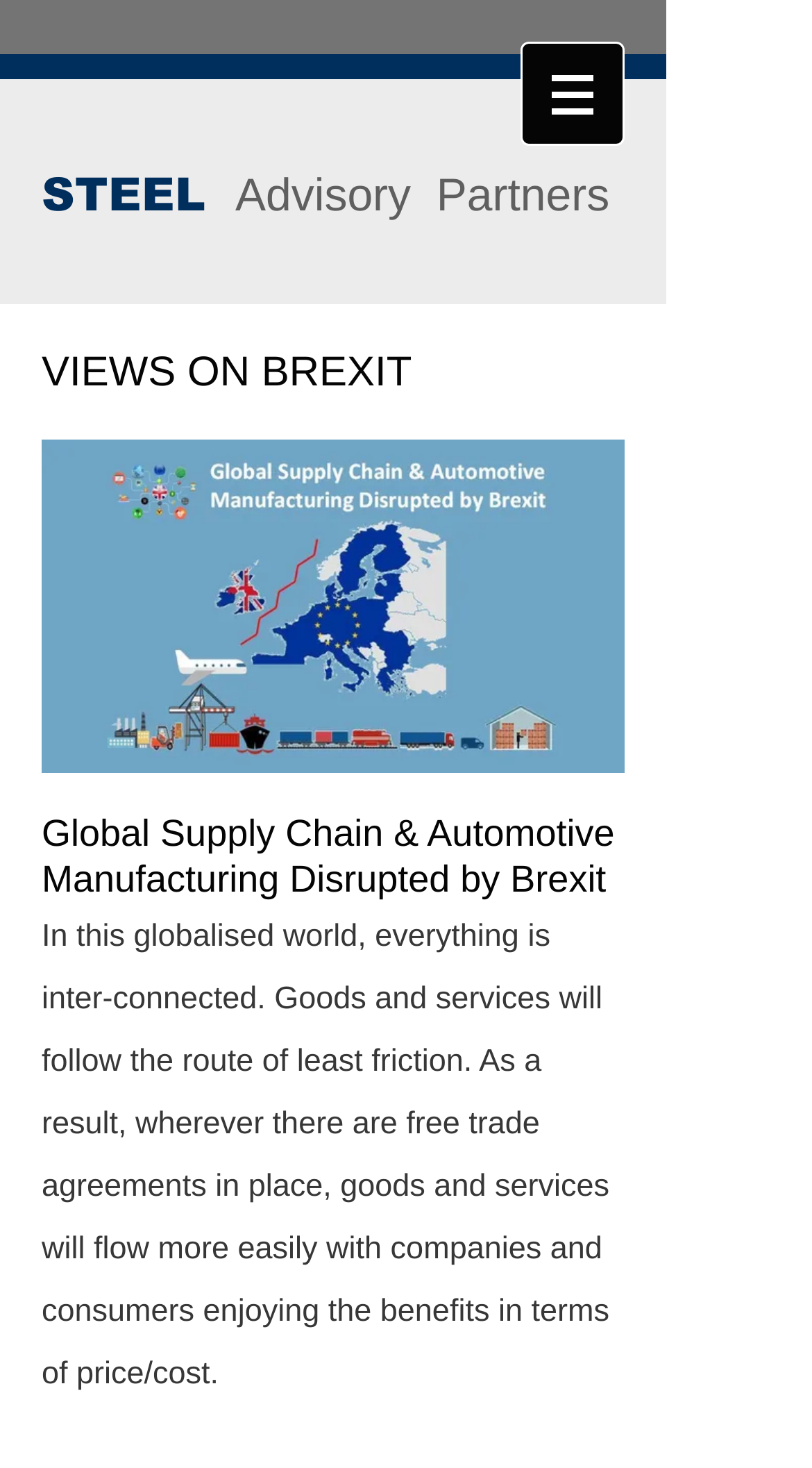Construct a comprehensive description capturing every detail on the webpage.

The webpage is about STEEL Advisory Partners, a global supply chain and automotive manufacturing consultancy, with a focus on the impact of Brexit. At the top right corner, there is a navigation menu labeled "Site" with a button that has a popup menu. The button is accompanied by a small image.

Below the navigation menu, the company's name "STEEL Advisory Partners" is prominently displayed as a heading, with a link to the company's main page. 

On the left side of the page, there is a section titled "VIEWS ON BREXIT", which appears to be a subheading. Below this title, there is a link to a page related to Brexit views. 

Further down, there is a large image related to Steel Advisory Partners and Brexit, taking up a significant portion of the page.

The main content of the page is a heading that summarizes the impact of Brexit on global supply chains and automotive manufacturing, followed by a paragraph of text that explains how free trade agreements can benefit companies and consumers. This text is located at the bottom left of the page.